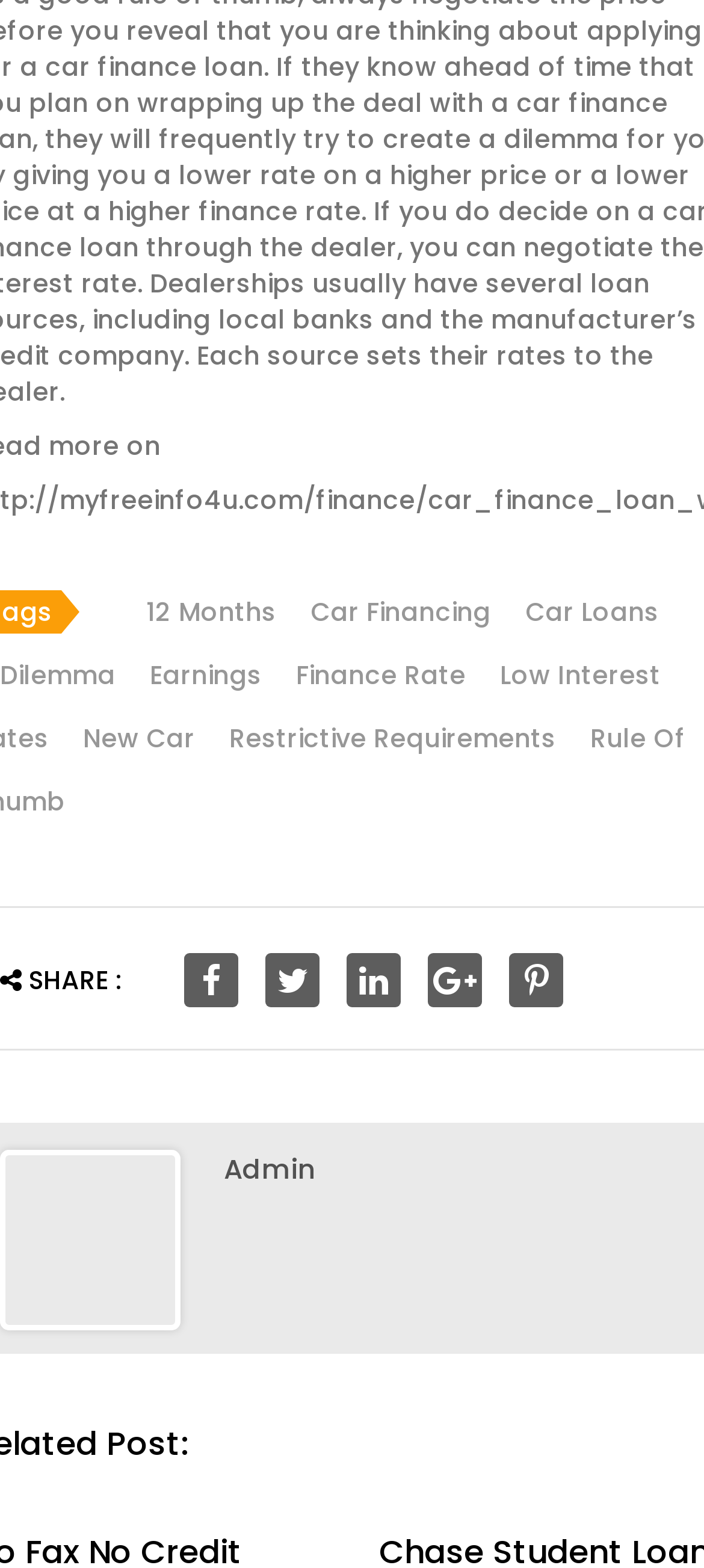Please specify the coordinates of the bounding box for the element that should be clicked to carry out this instruction: "Go to admin page". The coordinates must be four float numbers between 0 and 1, formatted as [left, top, right, bottom].

[0.318, 0.734, 0.449, 0.758]